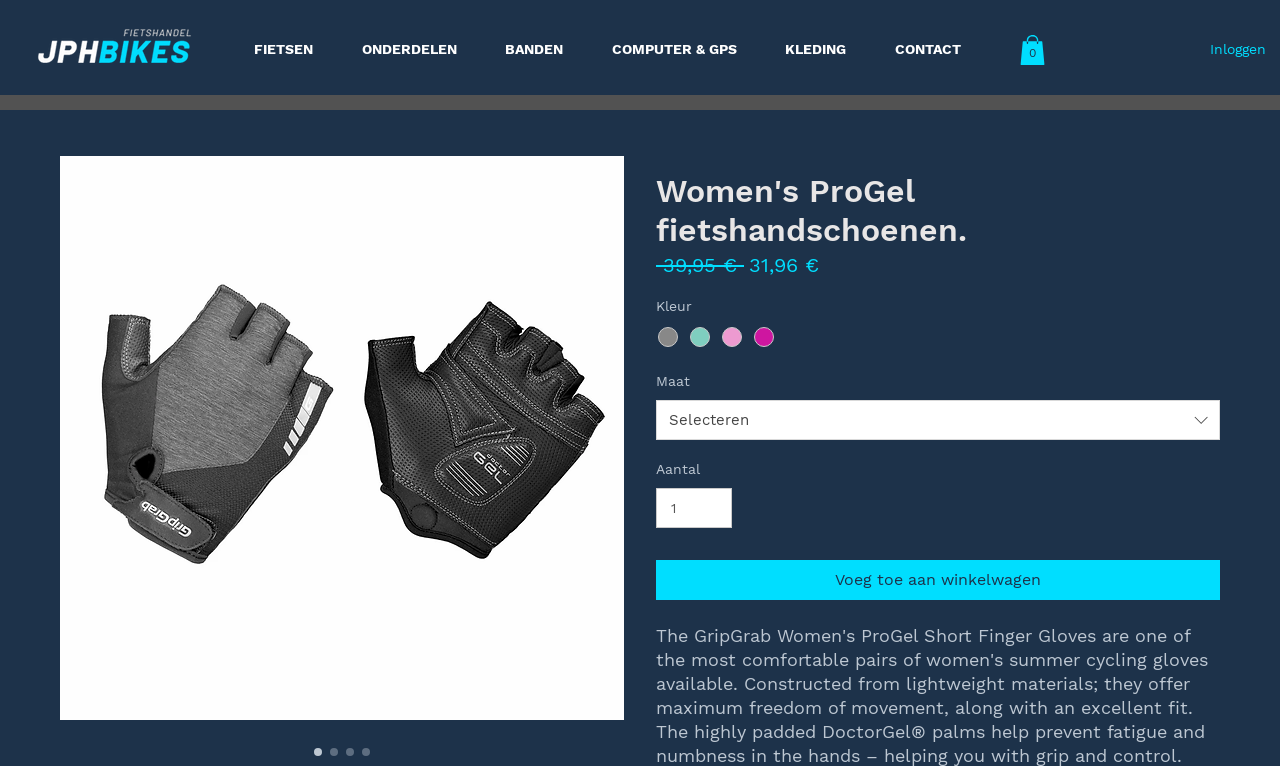Provide the bounding box coordinates of the HTML element this sentence describes: "COMPUTER & GPS". The bounding box coordinates consist of four float numbers between 0 and 1, i.e., [left, top, right, bottom].

[0.459, 0.0, 0.595, 0.129]